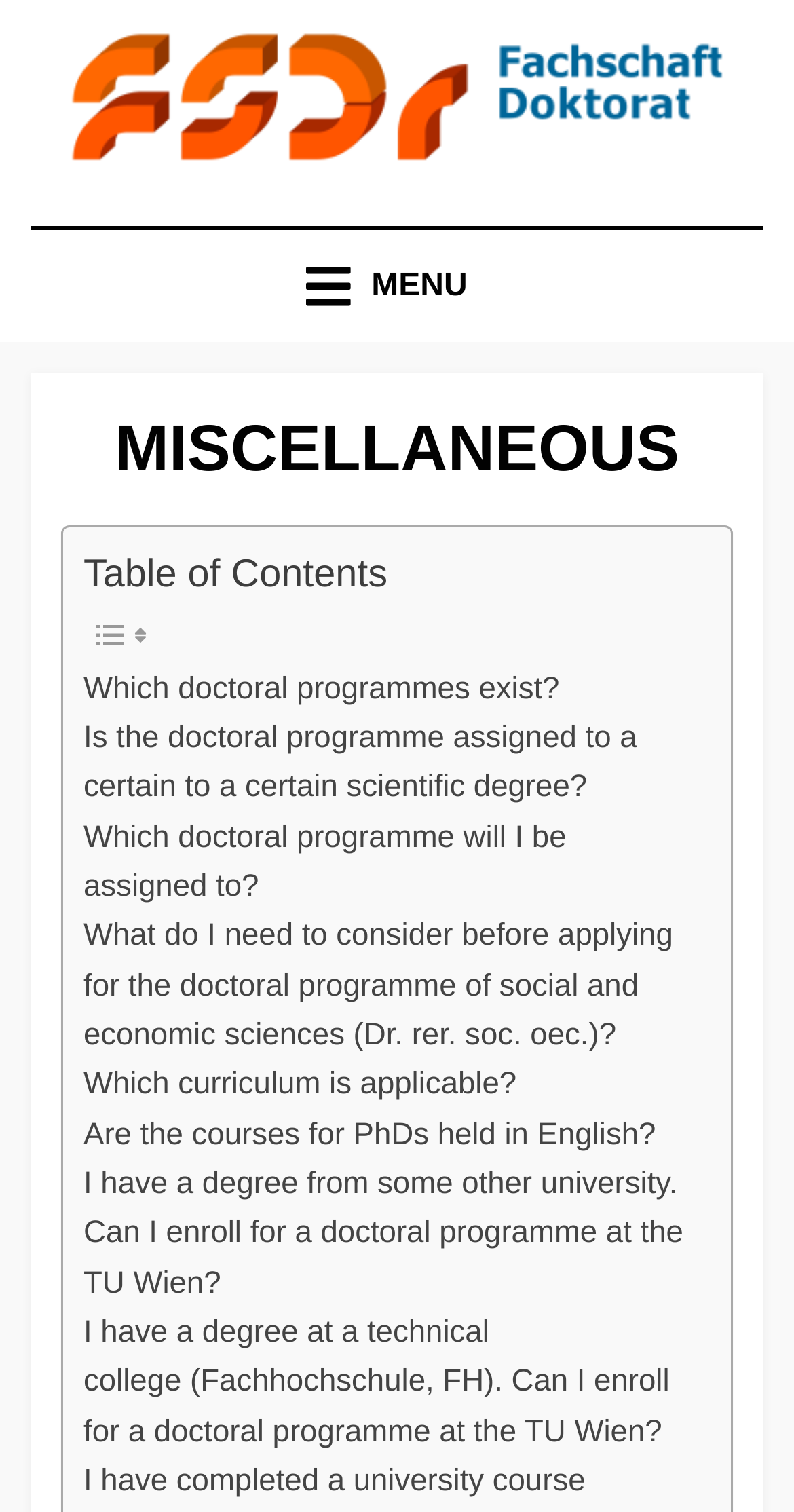Please specify the bounding box coordinates of the element that should be clicked to execute the given instruction: 'View the Table of Contents'. Ensure the coordinates are four float numbers between 0 and 1, expressed as [left, top, right, bottom].

[0.105, 0.366, 0.488, 0.395]